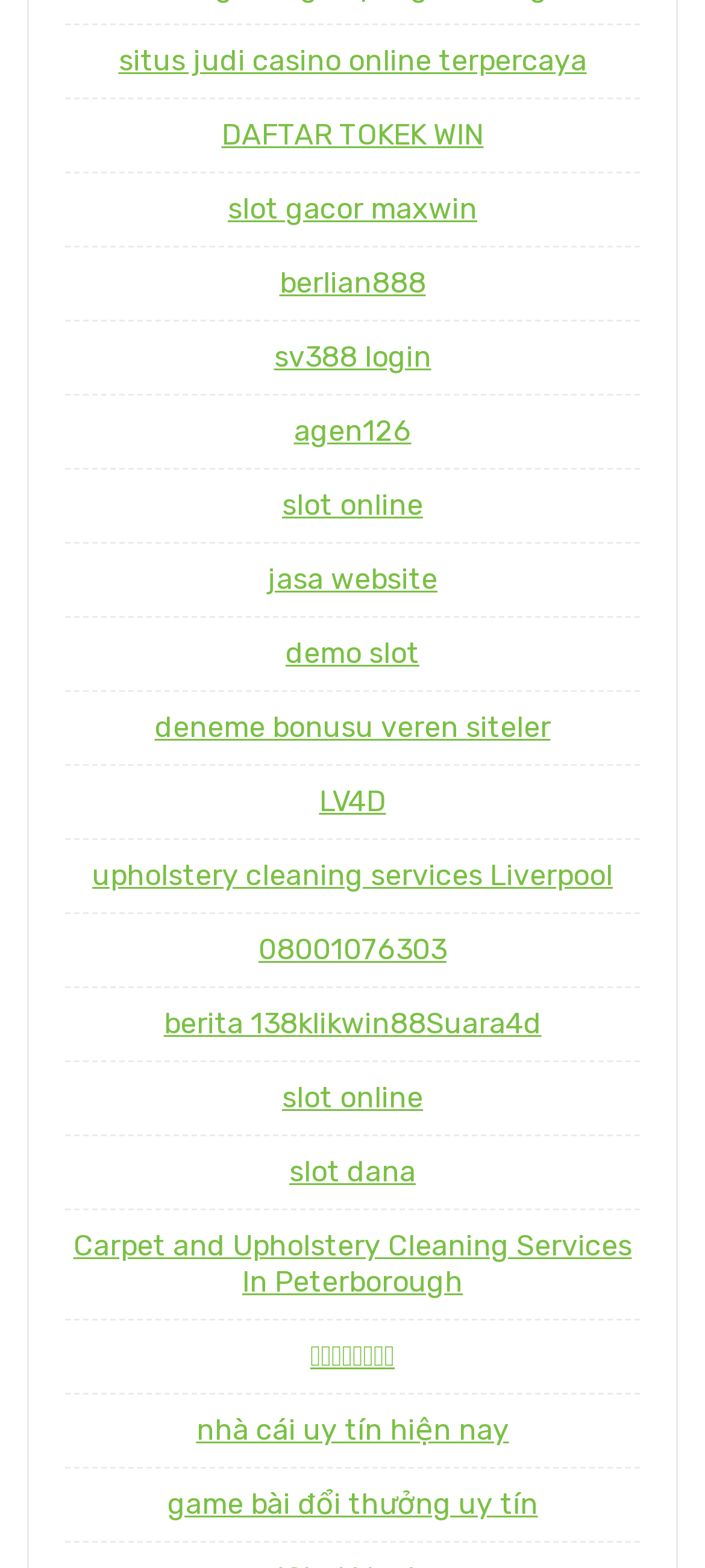Please determine the bounding box coordinates of the clickable area required to carry out the following instruction: "Visit the upholstery cleaning services Liverpool page". The coordinates must be four float numbers between 0 and 1, represented as [left, top, right, bottom].

[0.131, 0.548, 0.869, 0.569]